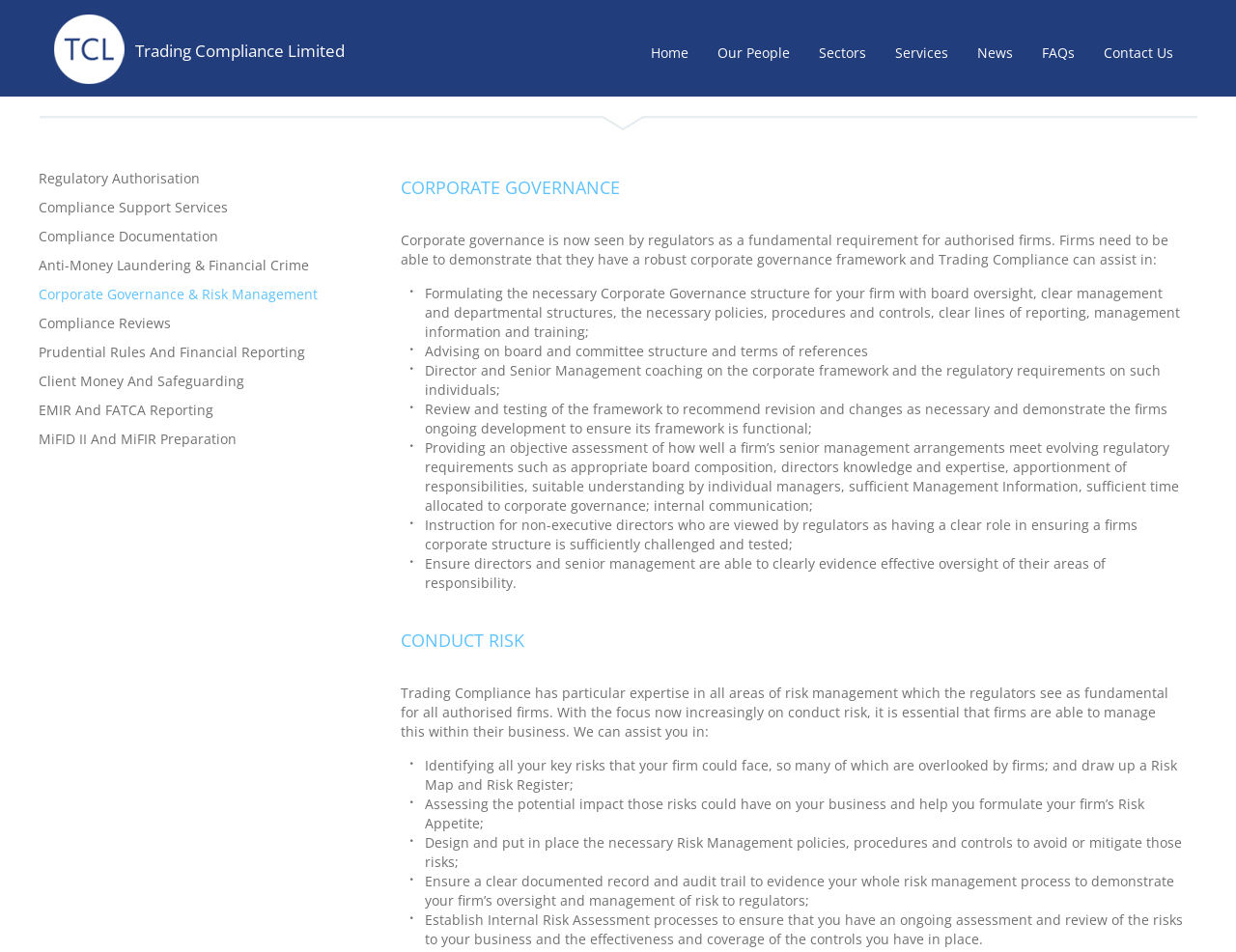What is the name of the company mentioned on the webpage?
Based on the screenshot, provide a one-word or short-phrase response.

Trading Compliance Limited